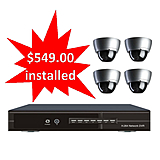Provide a brief response to the question below using one word or phrase:
What is the primary purpose of the dome security cameras?

Monitoring and security